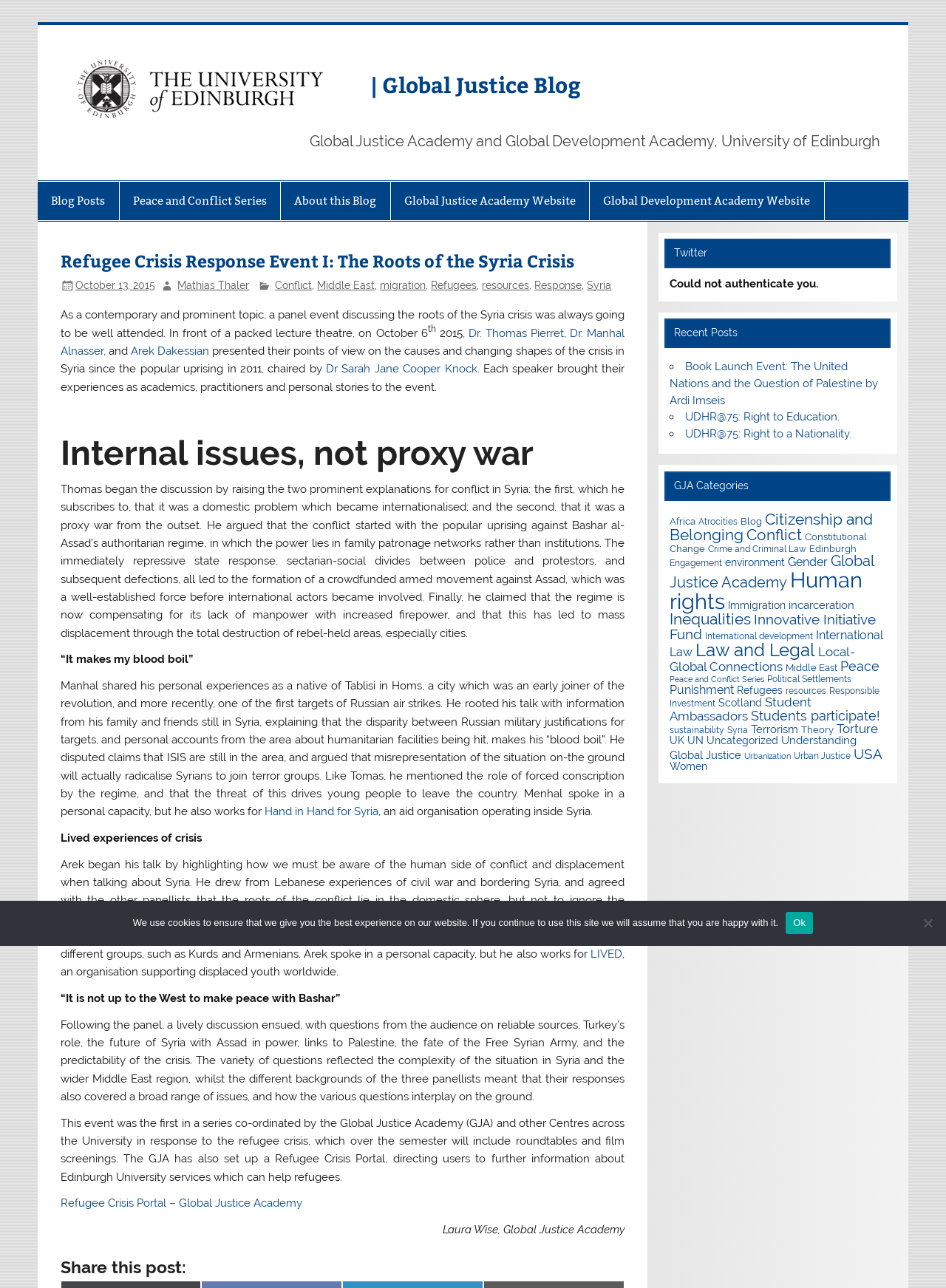Elaborate on the webpage's design and content in a detailed caption.

This webpage is about the Global Justice Blog, specifically an event discussing the roots of the Syria crisis. At the top, there is a logo of the University of Edinburgh, followed by a link to the university's website and a brief description of the Global Justice Academy and Global Development Academy. Below this, there are several links to different sections of the blog, including "Blog Posts", "Peace and Conflict Series", "About this Blog", and others.

The main content of the page is a detailed description of the event, which took place on October 6, 2015. The event featured a panel discussion with three speakers: Dr. Thomas Pierret, Dr. Manhal Alnasser, and Arek Dakessian. The discussion focused on the roots of the Syria crisis, with each speaker presenting their perspectives on the causes and consequences of the conflict.

The text describes the speakers' presentations, including their personal experiences and academic backgrounds. Dr. Pierret discussed the domestic and international factors that contributed to the conflict, while Dr. Alnasser shared his personal experiences as a native of Homs and disputed claims that ISIS is still present in the area. Arek Dakessian highlighted the importance of considering the human side of conflict and displacement.

Following the panel discussion, there was a lively Q&A session with the audience, covering topics such as reliable sources, Turkey's role, and the future of Syria. The event was part of a series coordinated by the Global Justice Academy and other centers across the University of Edinburgh in response to the refugee crisis.

On the right-hand side of the page, there are several sections, including "Recent Posts", "GJA Categories", and "Twitter". The "Recent Posts" section lists several recent blog posts, including a book launch event and articles on the right to education and nationality. The "GJA Categories" section lists various categories related to global justice, including Africa, atrocities, citizenship, and human rights.